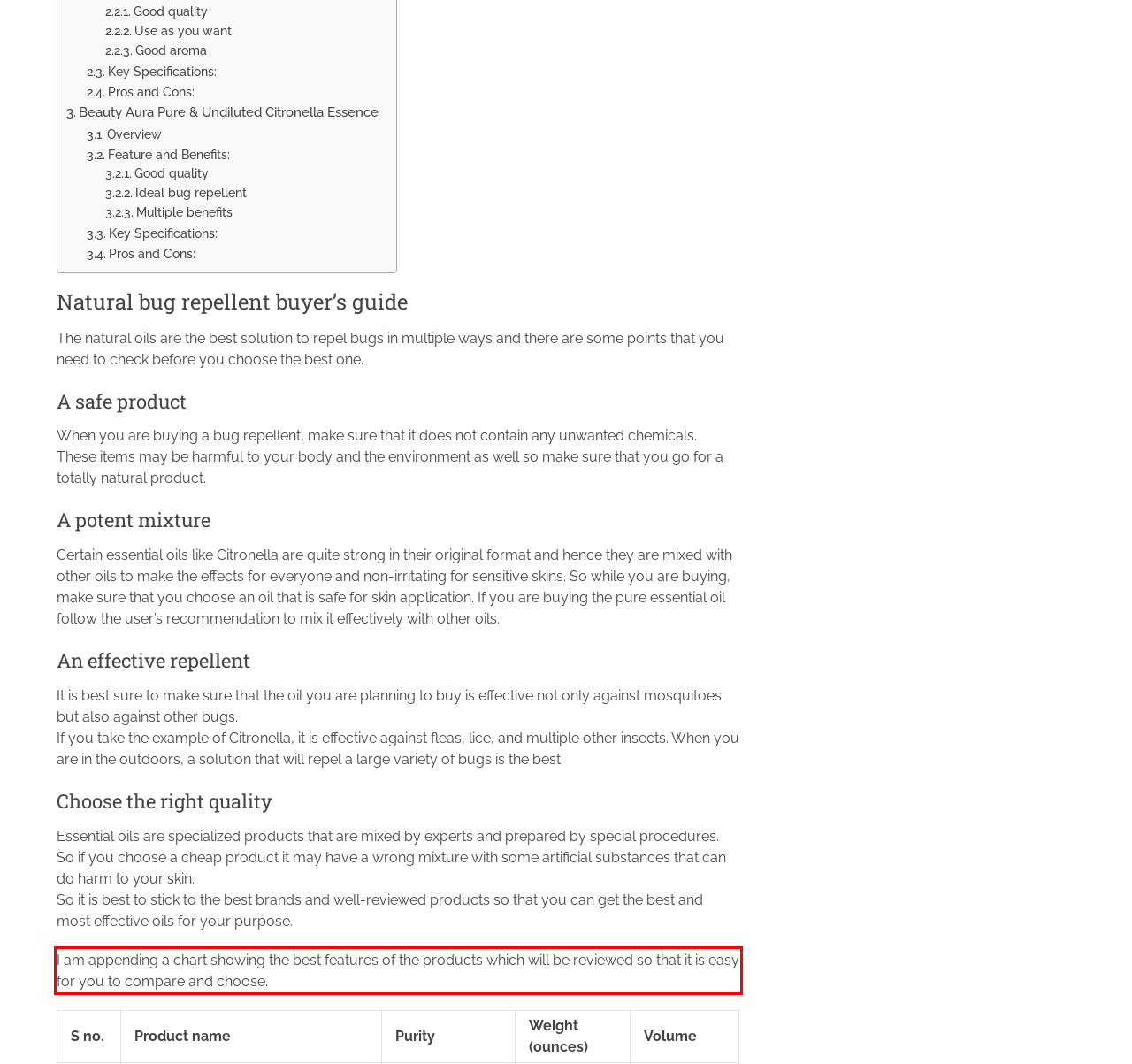Within the provided webpage screenshot, find the red rectangle bounding box and perform OCR to obtain the text content.

I am appending a chart showing the best features of the products which will be reviewed so that it is easy for you to compare and choose.